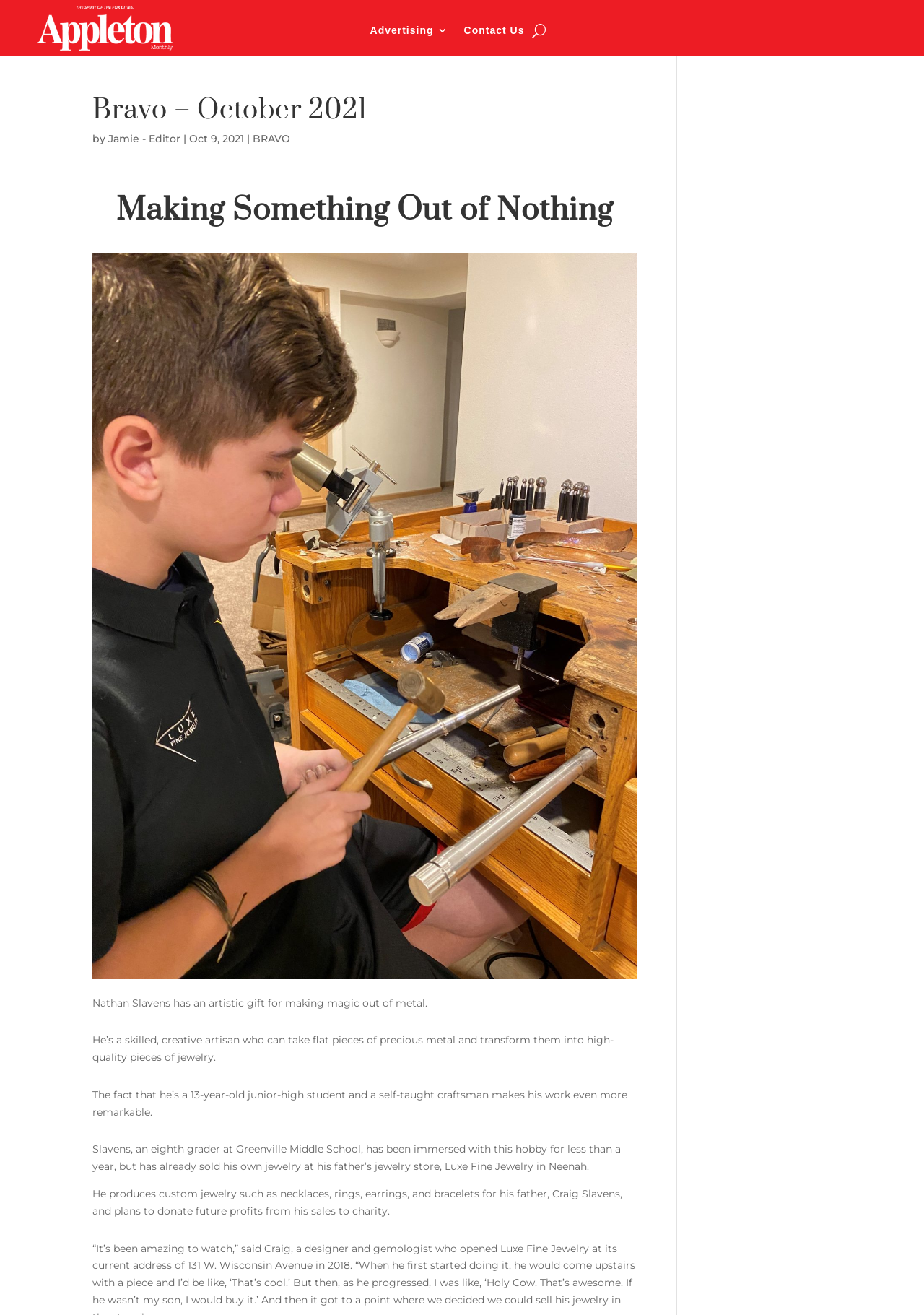What is the name of the editor?
Provide an in-depth and detailed explanation in response to the question.

The editor's name is mentioned in the heading section of the webpage, where it says 'Bravo – October 2021 by Jamie - Editor'.